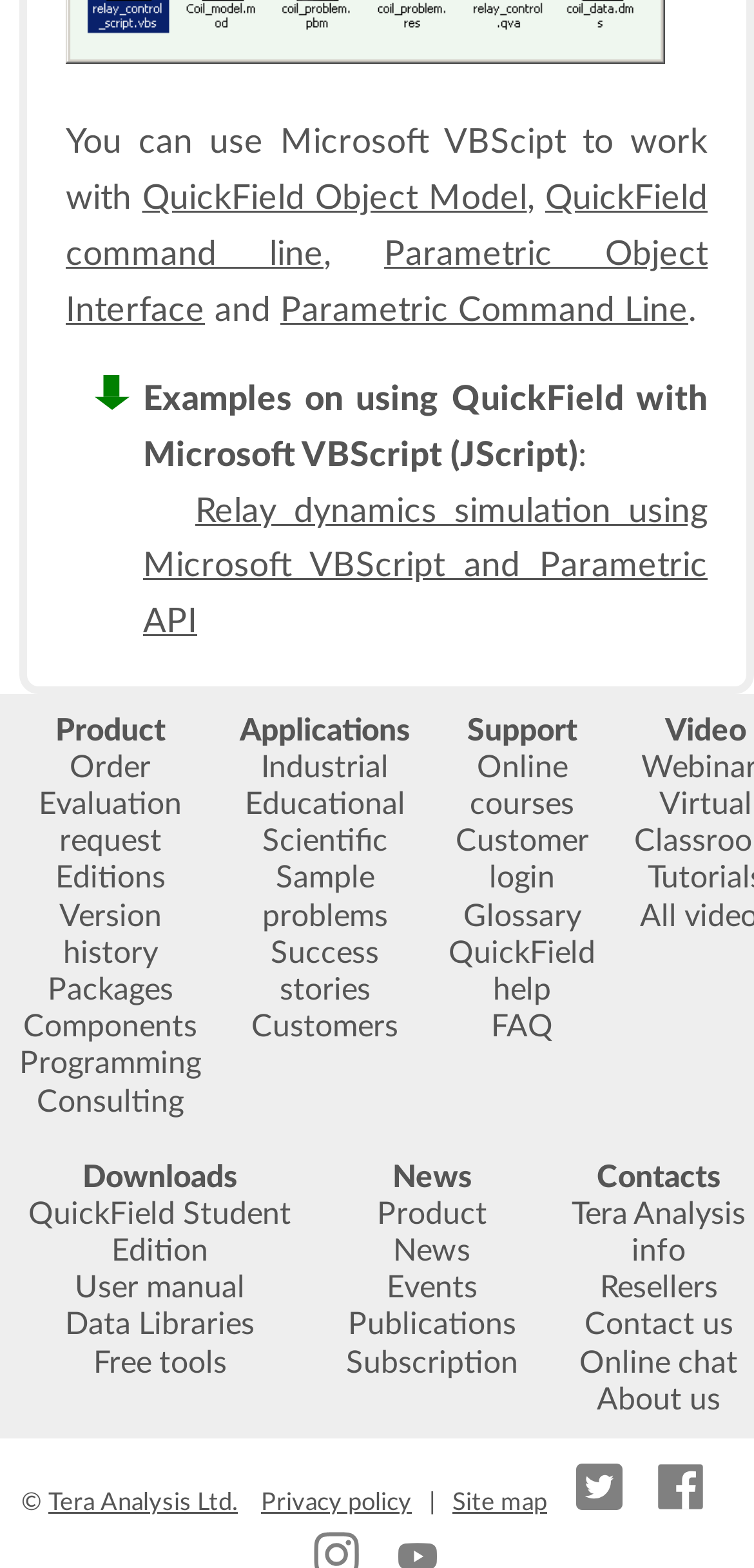Identify and provide the bounding box for the element described by: "Educational".

[0.324, 0.503, 0.537, 0.523]